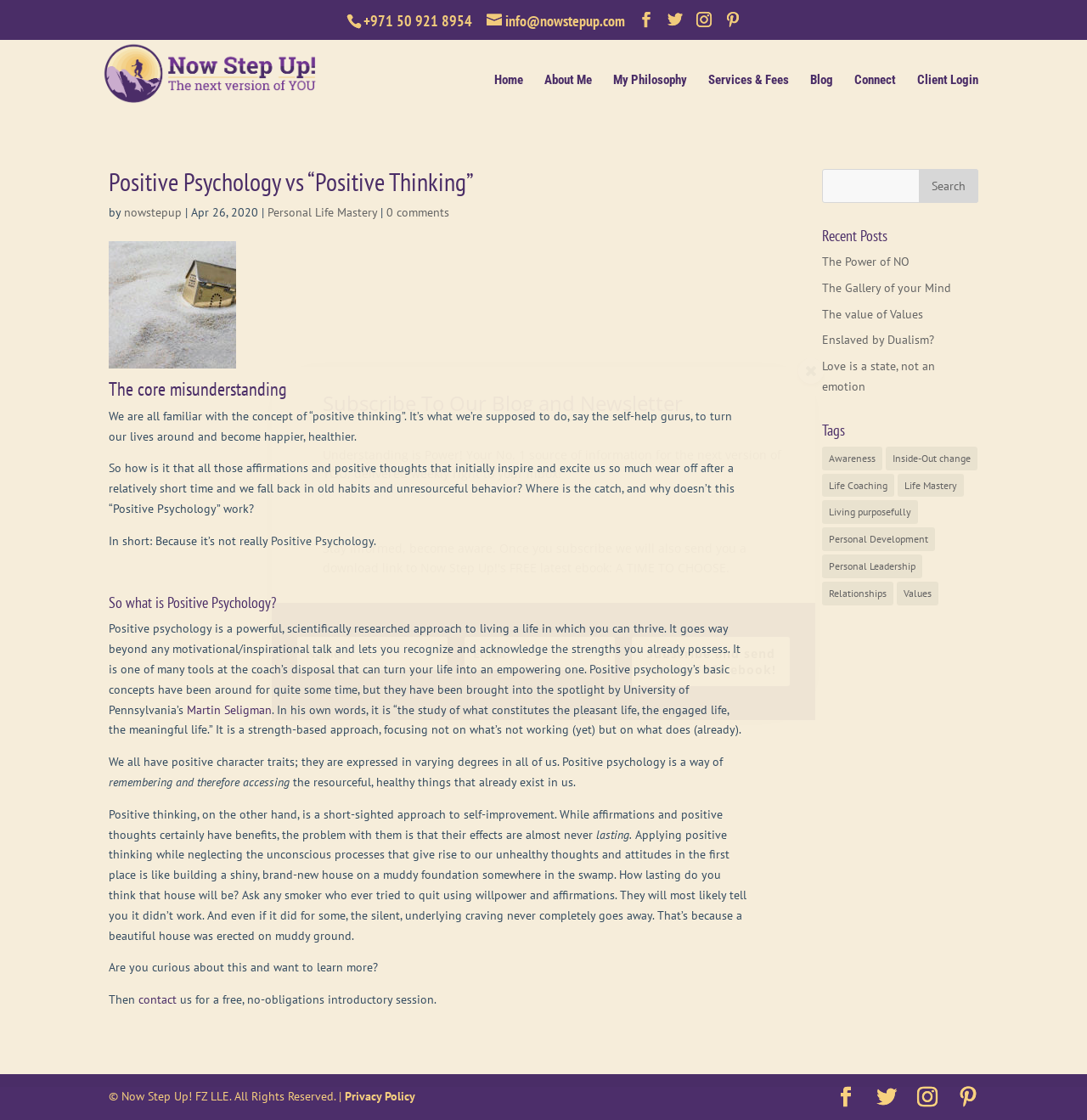Determine the bounding box coordinates for the clickable element required to fulfill the instruction: "Go to the TEAM page". Provide the coordinates as four float numbers between 0 and 1, i.e., [left, top, right, bottom].

None